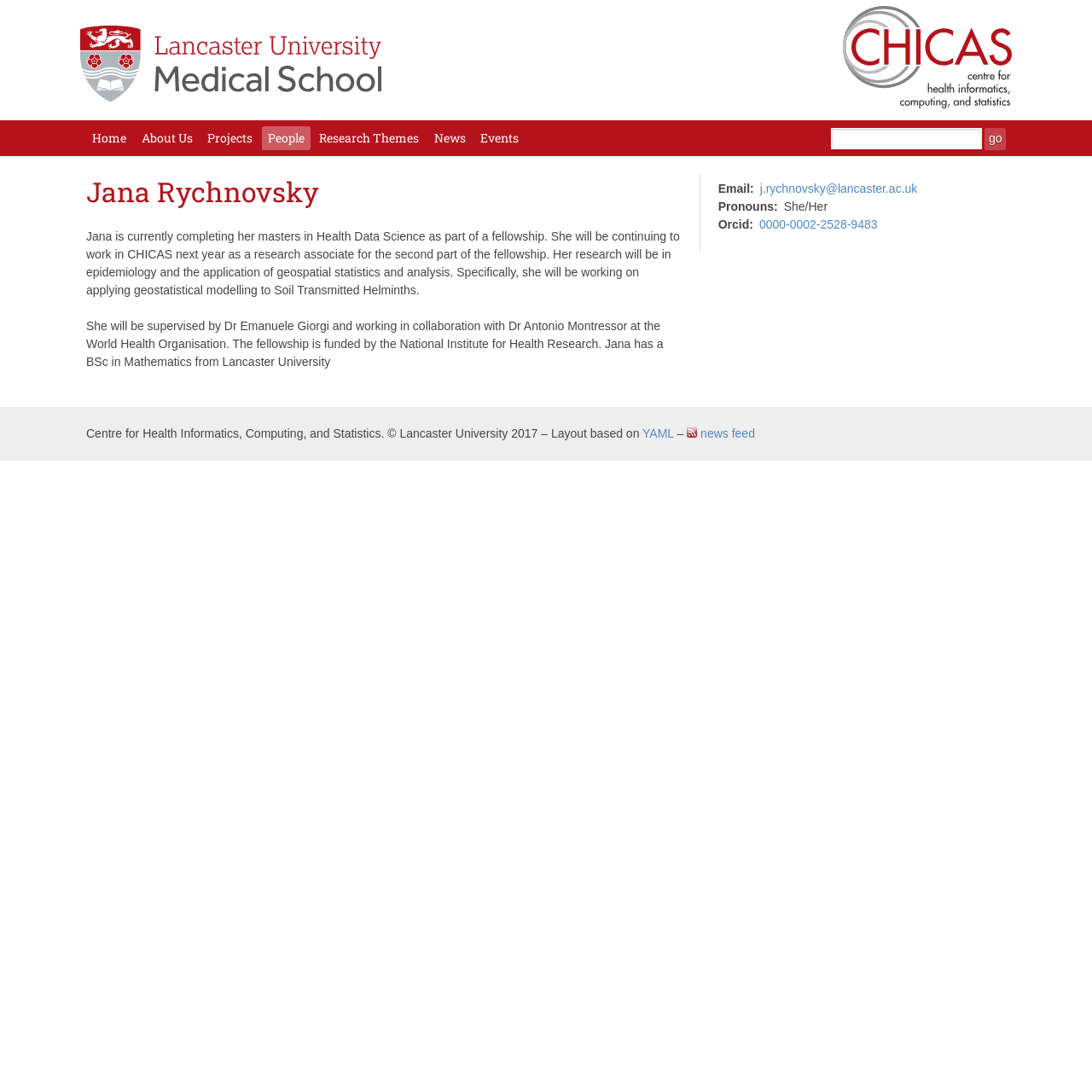Determine the coordinates of the bounding box that should be clicked to complete the instruction: "go to news feed". The coordinates should be represented by four float numbers between 0 and 1: [left, top, right, bottom].

[0.629, 0.391, 0.691, 0.403]